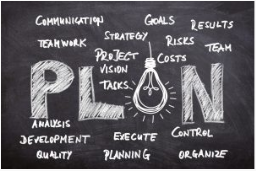Please provide a detailed answer to the question below by examining the image:
What are the essential components of a successful planning process?

The image highlights the importance of analysis, development, quality, and organization as essential components of a successful planning process, which are crucial for achieving objectives and managing projects effectively.